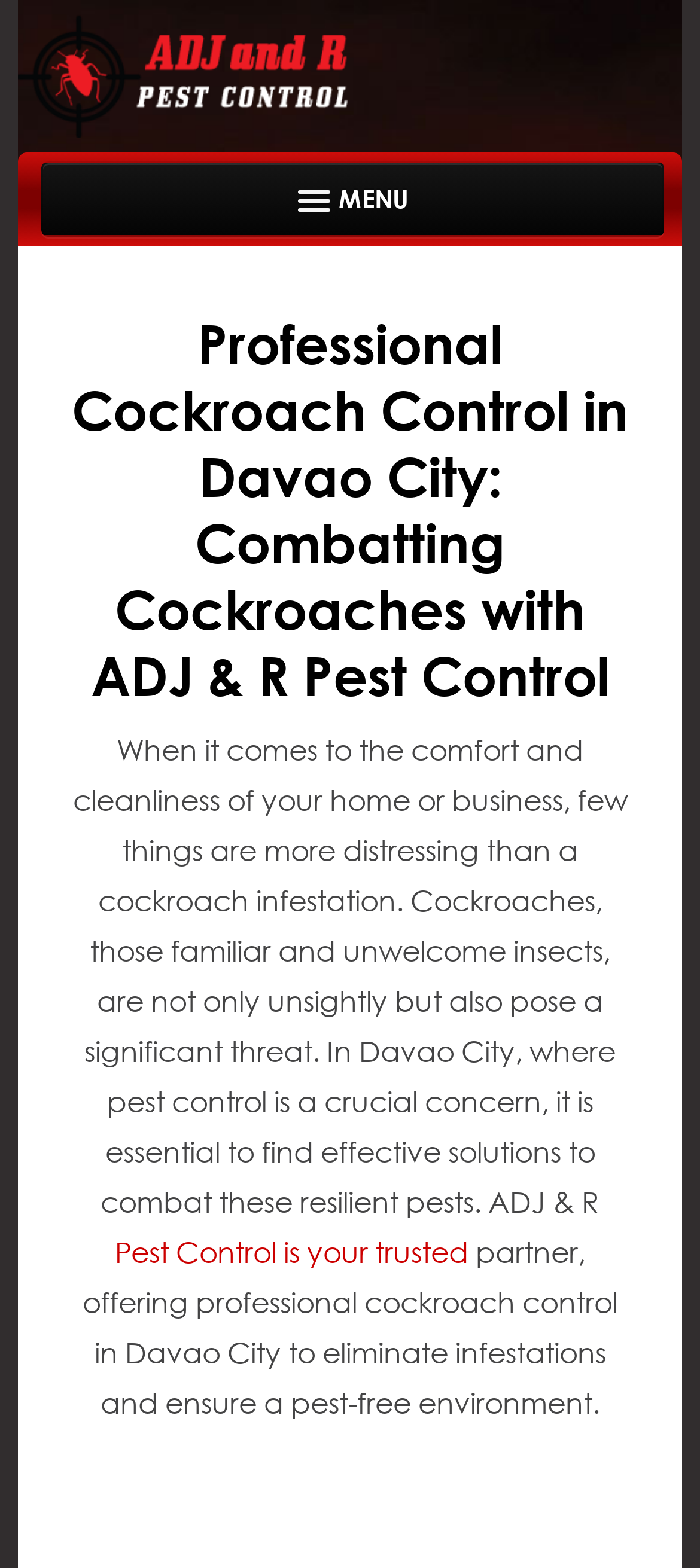Answer the following query concisely with a single word or phrase:
What is the company offering?

Professional cockroach control